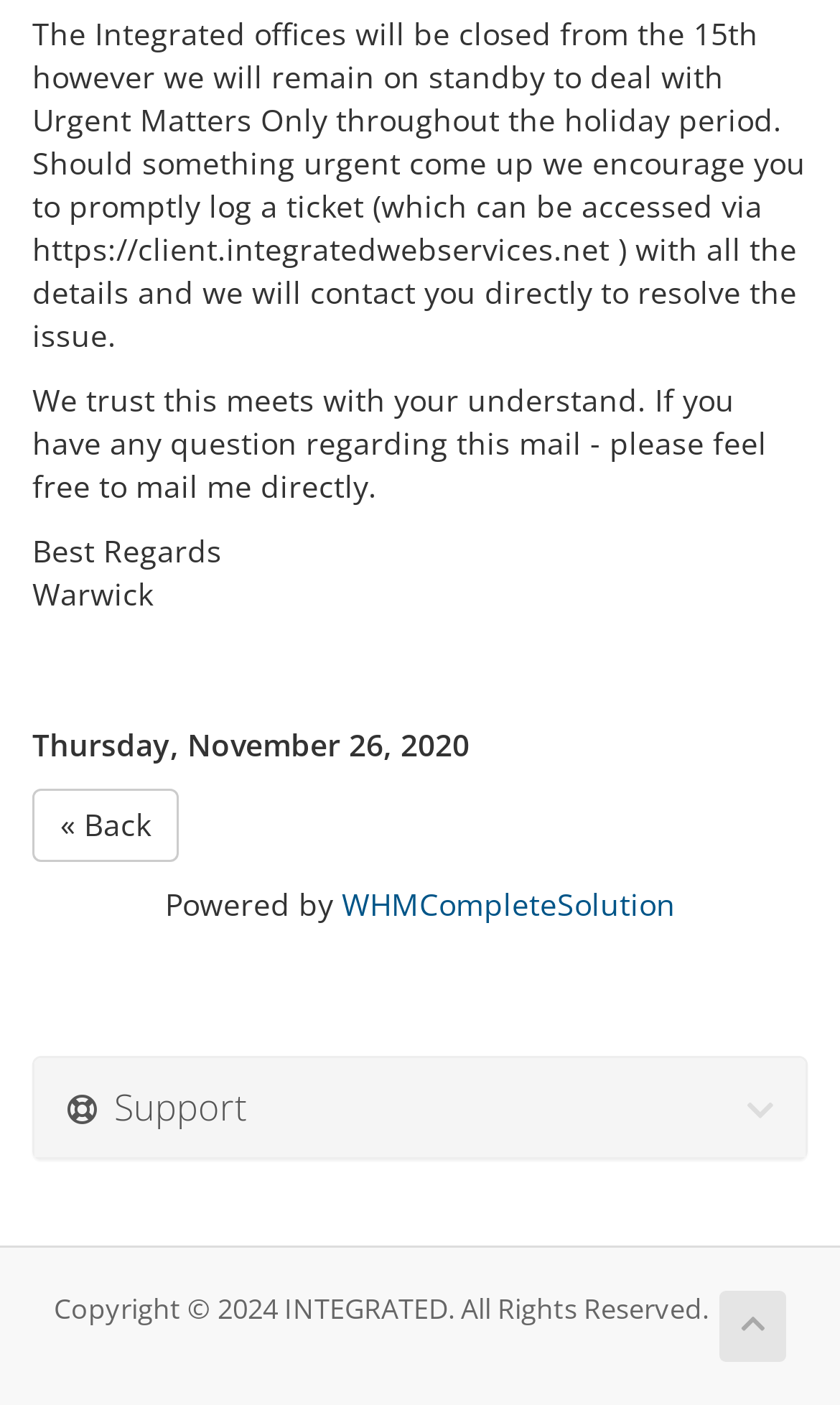How can users contact the support team for urgent issues?
Using the image, respond with a single word or phrase.

Log a ticket